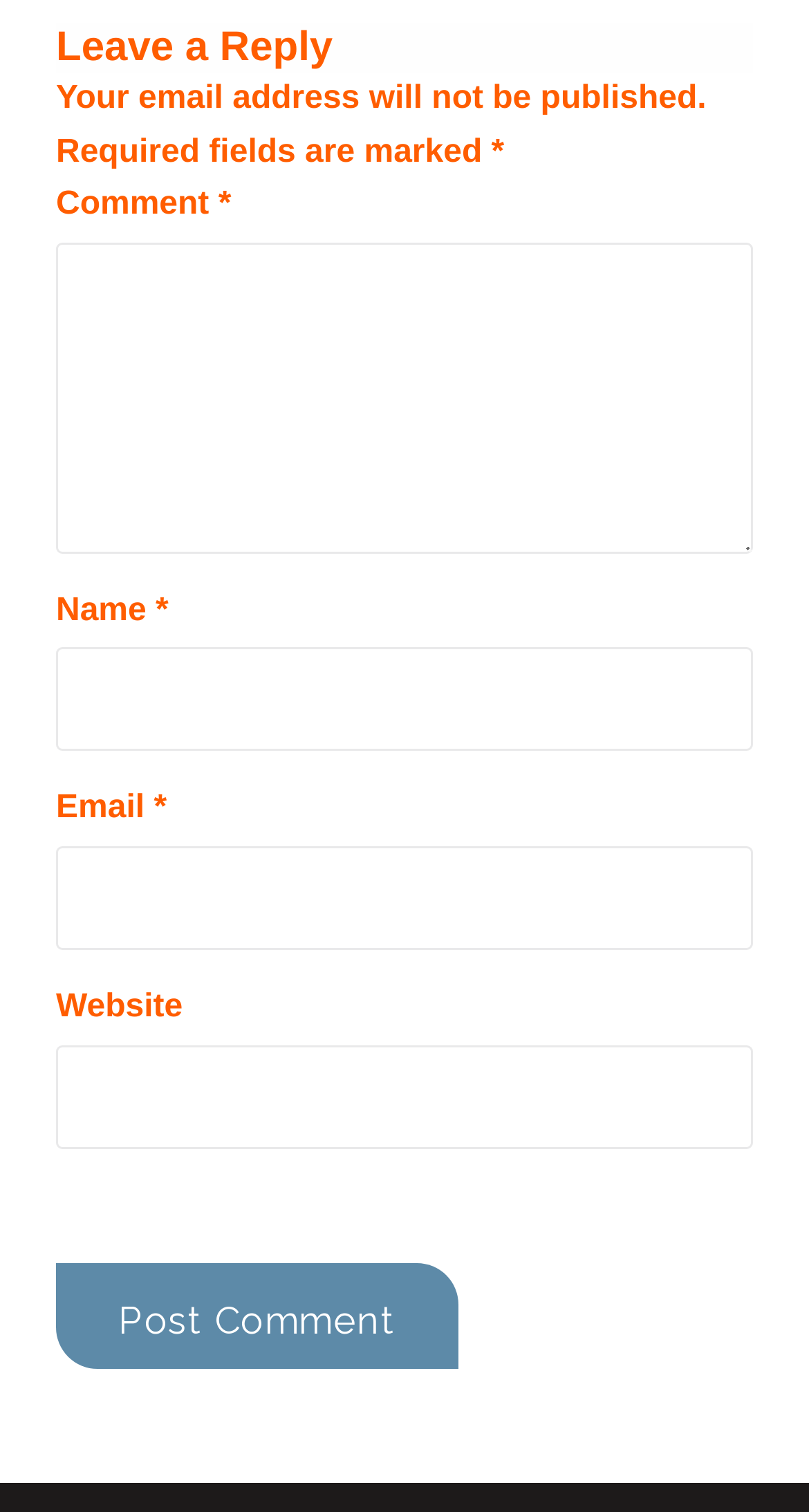What is the purpose of the comment section?
Answer the question with just one word or phrase using the image.

Leave a reply